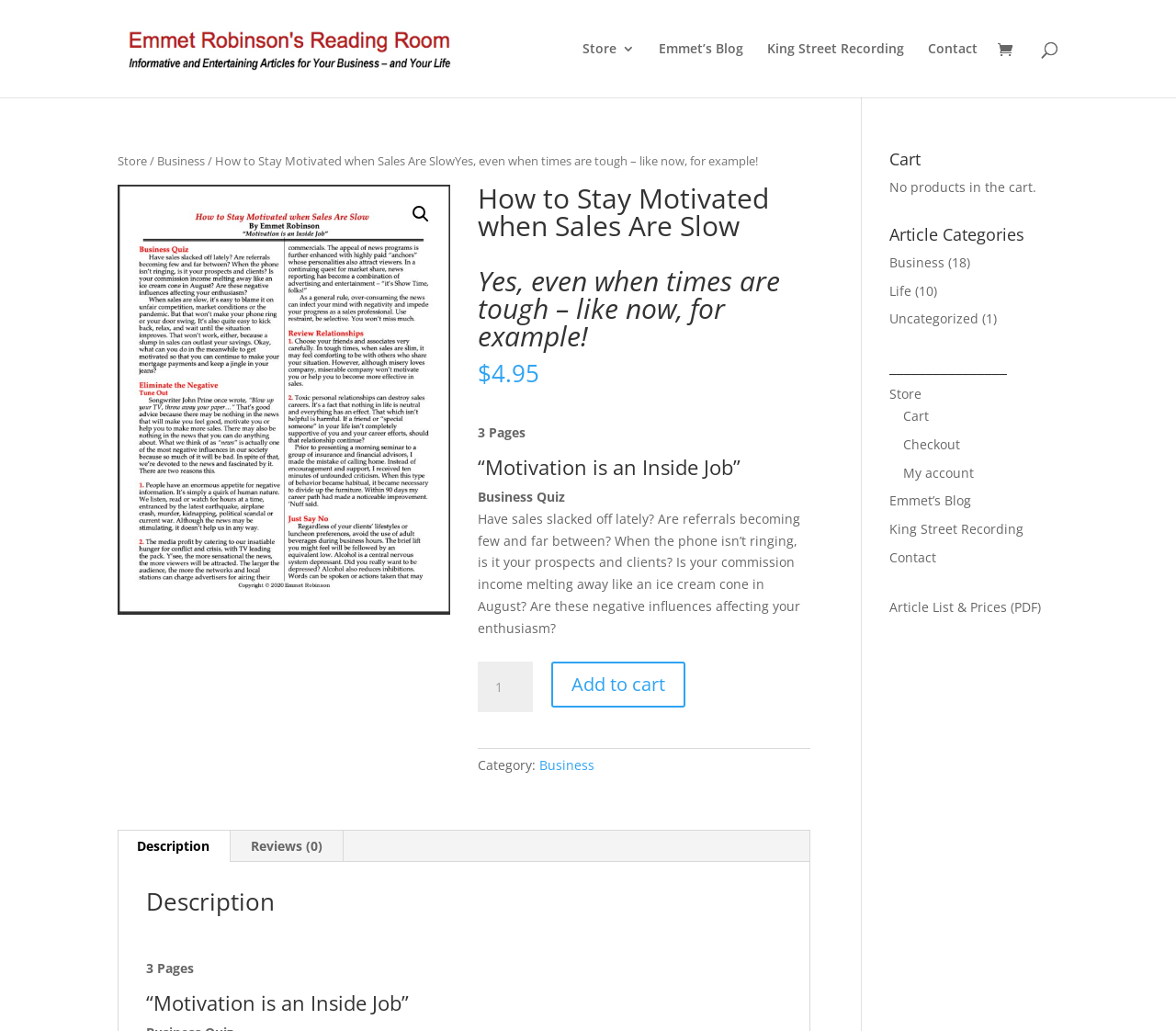How many pages does this product have?
Ensure your answer is thorough and detailed.

The number of pages of the product can be found on the webpage, specifically in the section where the product details are displayed. The number of pages is indicated as '3 Pages' next to the product title.